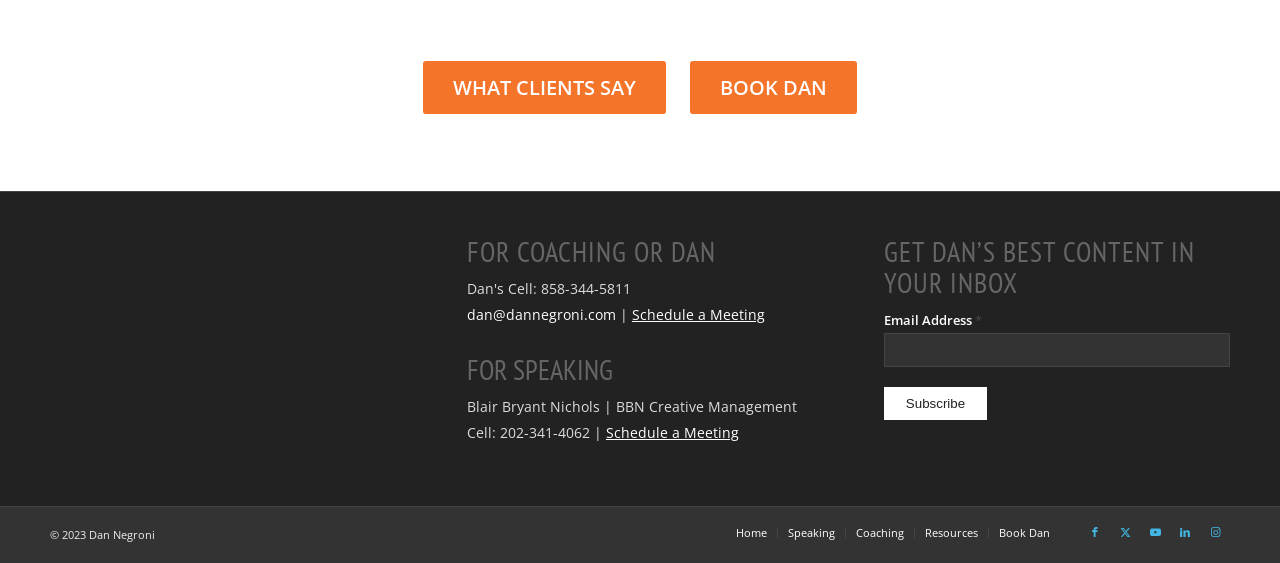Can you find the bounding box coordinates for the element that needs to be clicked to execute this instruction: "Subscribe to Dan's newsletter"? The coordinates should be given as four float numbers between 0 and 1, i.e., [left, top, right, bottom].

[0.691, 0.688, 0.771, 0.746]